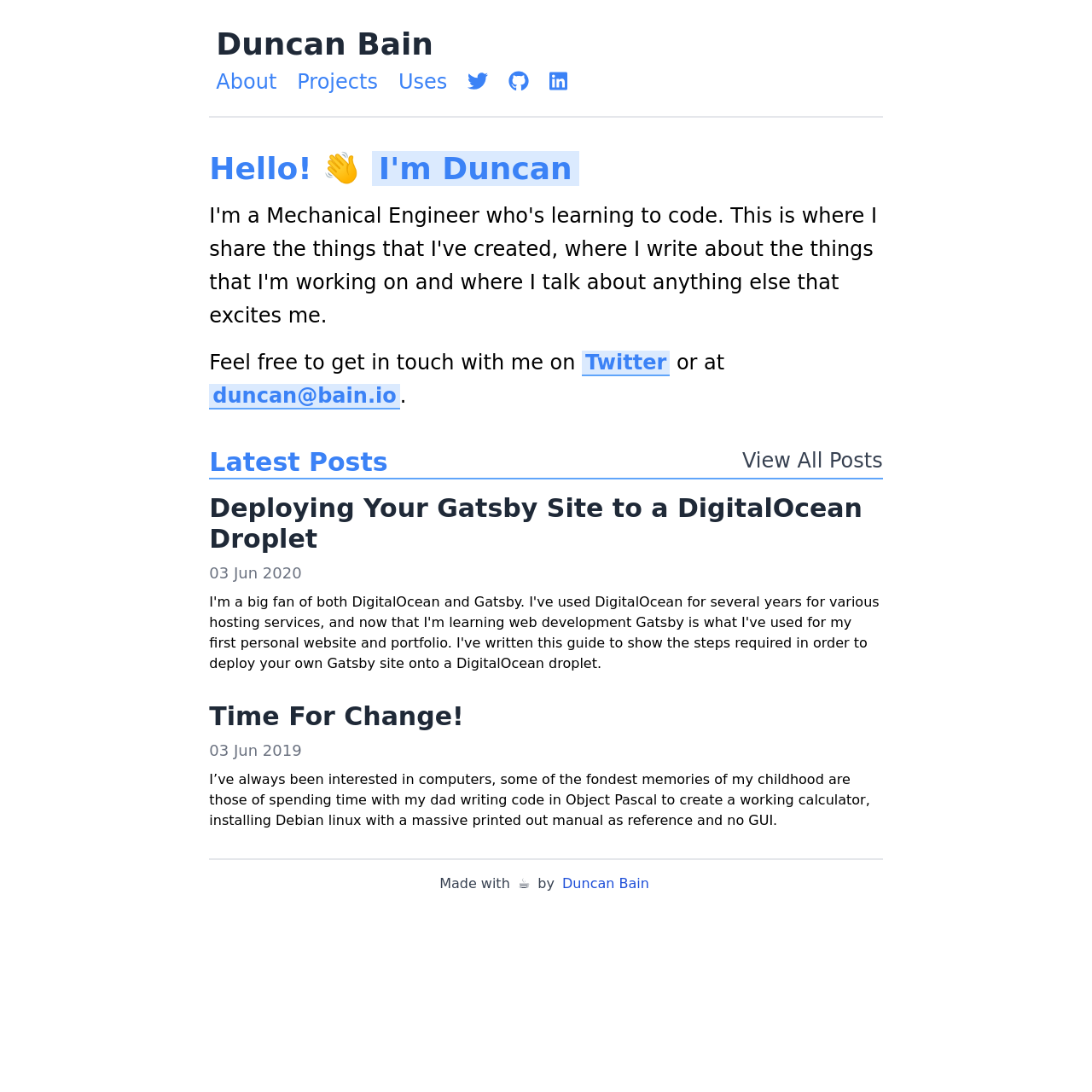Kindly determine the bounding box coordinates of the area that needs to be clicked to fulfill this instruction: "View the latest posts".

[0.68, 0.409, 0.808, 0.434]